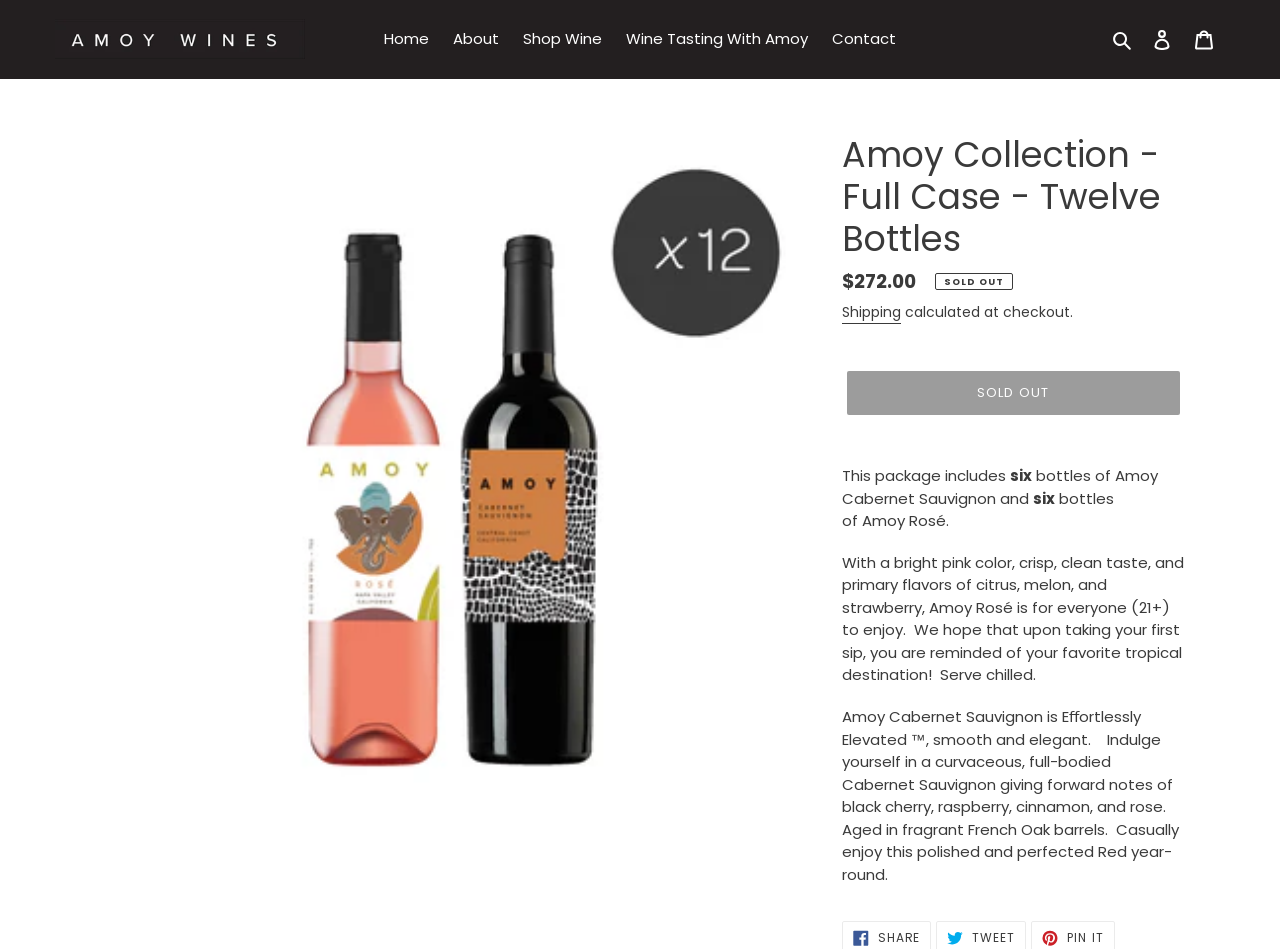Identify the bounding box coordinates of the region I need to click to complete this instruction: "Click on the 'profitable-marketing-road-map-call' link".

None